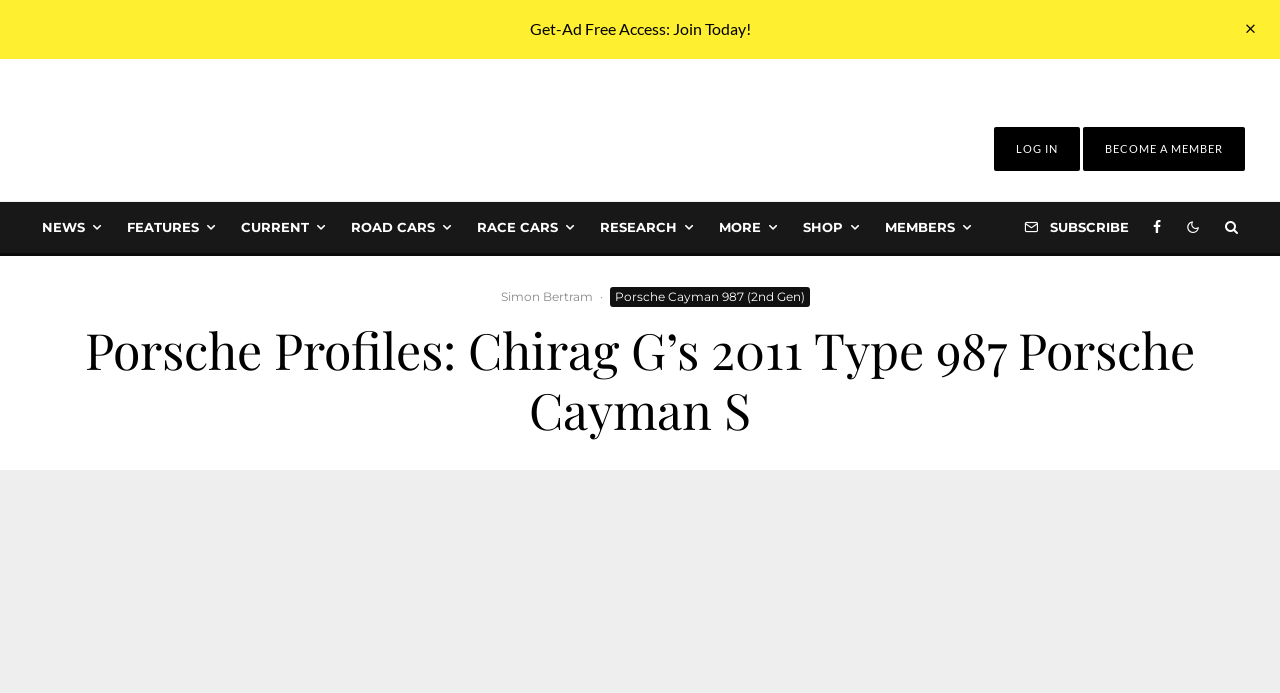How many navigation links are there? Refer to the image and provide a one-word or short phrase answer.

14